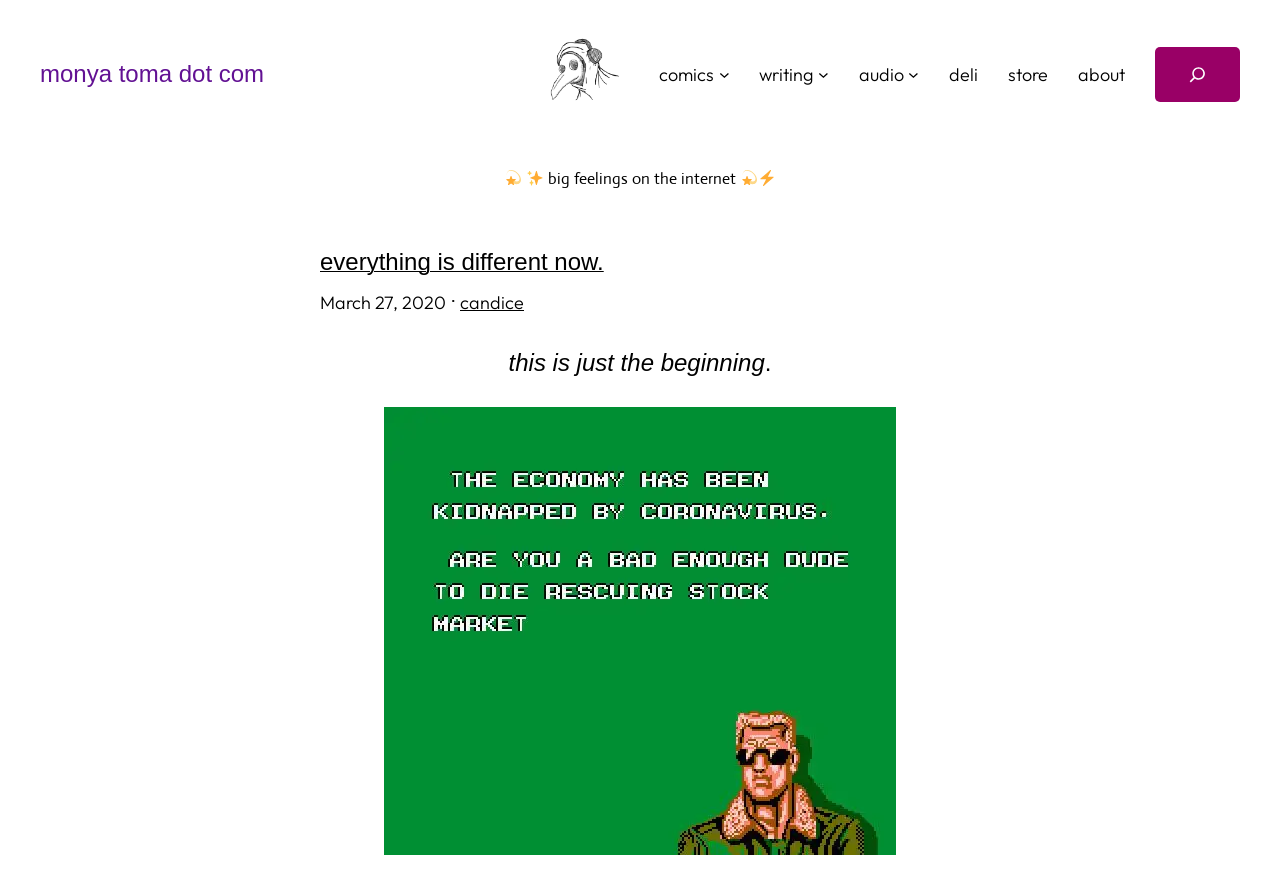What is the symbol above the 'big feelings on the internet' text? Based on the screenshot, please respond with a single word or phrase.

✨